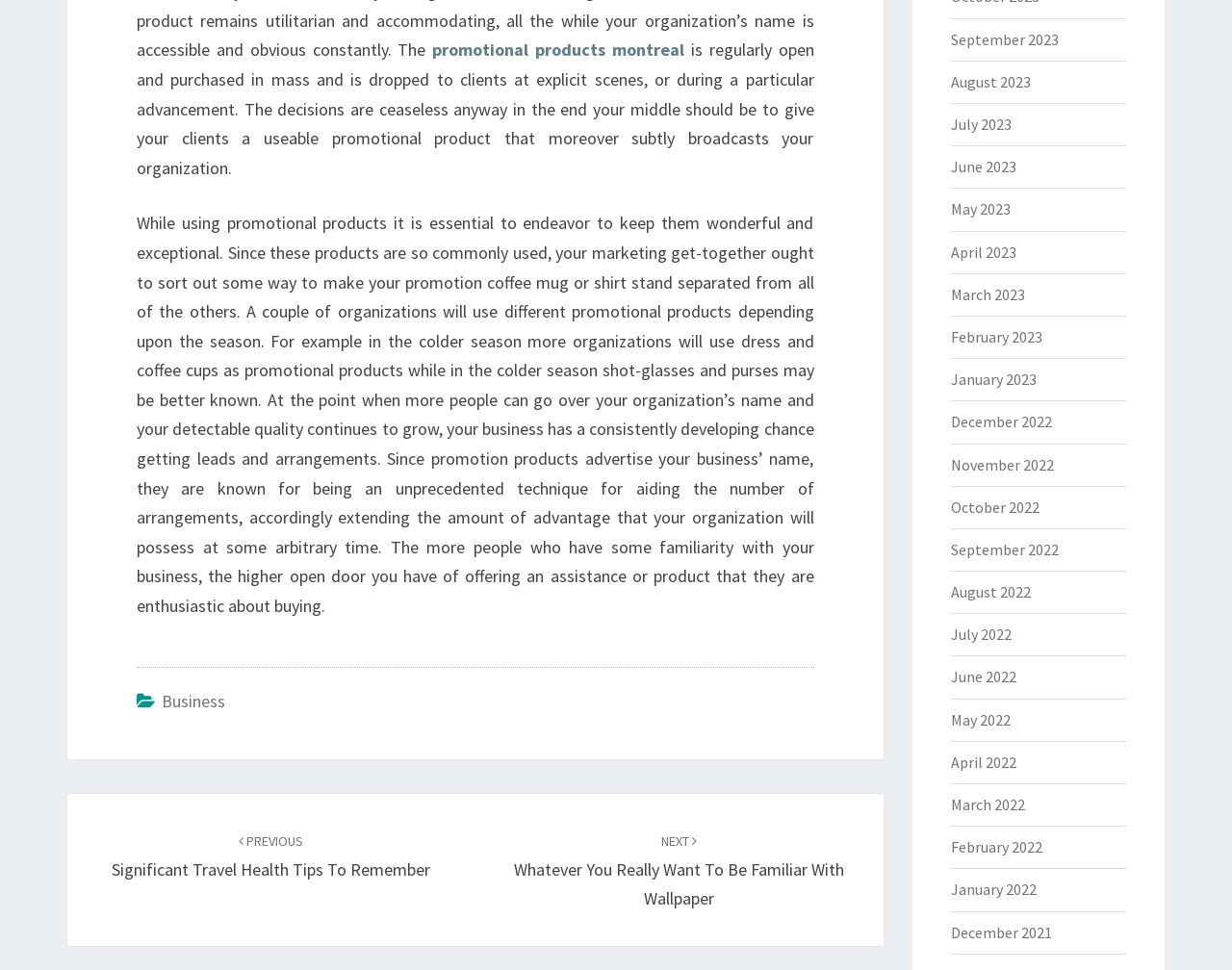Locate the bounding box coordinates of the UI element described by: "March 2023". Provide the coordinates as four float numbers between 0 and 1, formatted as [left, top, right, bottom].

[0.771, 0.293, 0.832, 0.313]